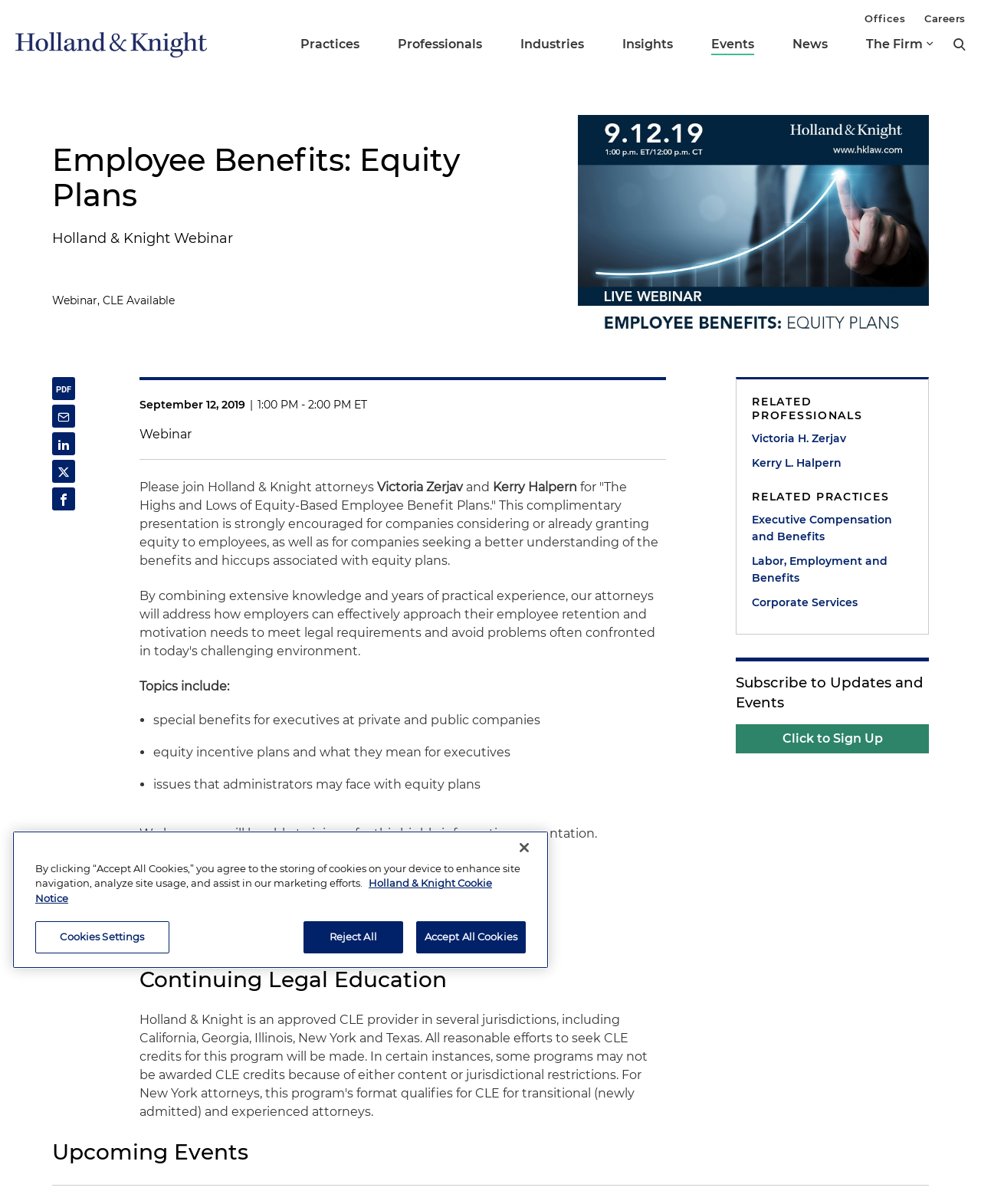Describe all the visual and textual components of the webpage comprehensively.

This webpage is about an upcoming webinar event titled "The Highs and Lows of Equity-Based Employee Benefit Plans" hosted by Holland & Knight attorneys Victoria Zerjav and Kerry Halpern. 

At the top of the page, there is a navigation menu with links to various sections of the website, including "Practices", "Professionals", "Industries", "Insights", "Events", and "News". 

Below the navigation menu, there is a heading that reads "Employee Benefits: Equity Plans" followed by a subheading "Holland & Knight Webinar". 

To the right of the headings, there is an image related to the webinar event. 

Below the image, there are links to download the event details in PDF format and to share the event on social media. 

The event details are listed, including the date, time, and format of the webinar. 

The presenters, Victoria Zerjav and Kerry Halpern, are introduced with their names, titles, and locations. 

The topics to be covered during the webinar are listed in bullet points, including special benefits for executives, equity incentive plans, and issues that administrators may face with equity plans. 

There is a call to action to join the webinar, followed by a section on continuing legal education. 

On the right side of the page, there are links to related professionals, practices, and a section to subscribe to updates and events. 

At the bottom of the page, there is a cookie banner with options to accept or reject cookies, as well as a link to learn more about cookies.